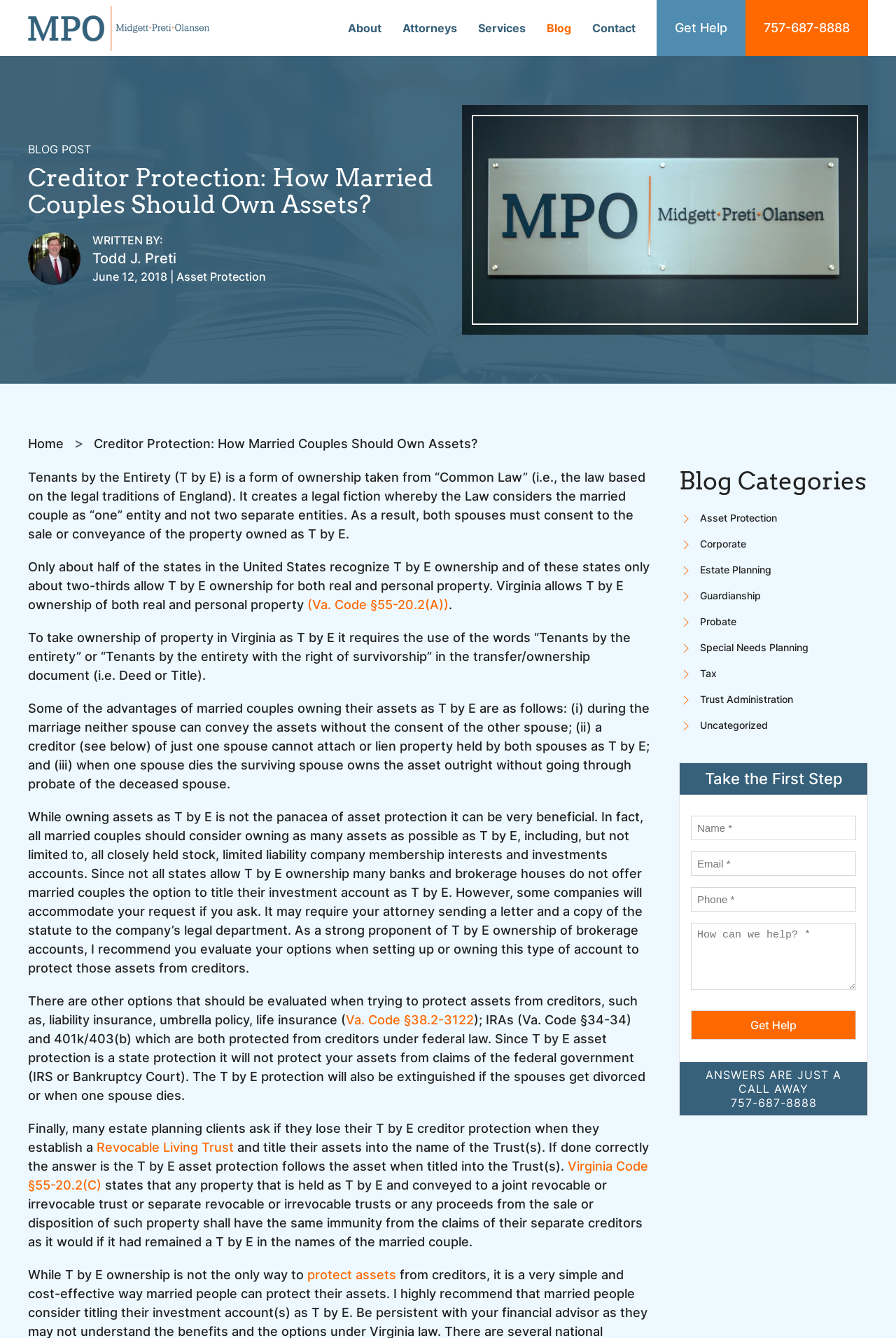Can you find the bounding box coordinates for the UI element given this description: "Get Help"? Provide the coordinates as four float numbers between 0 and 1: [left, top, right, bottom].

[0.733, 0.0, 0.832, 0.042]